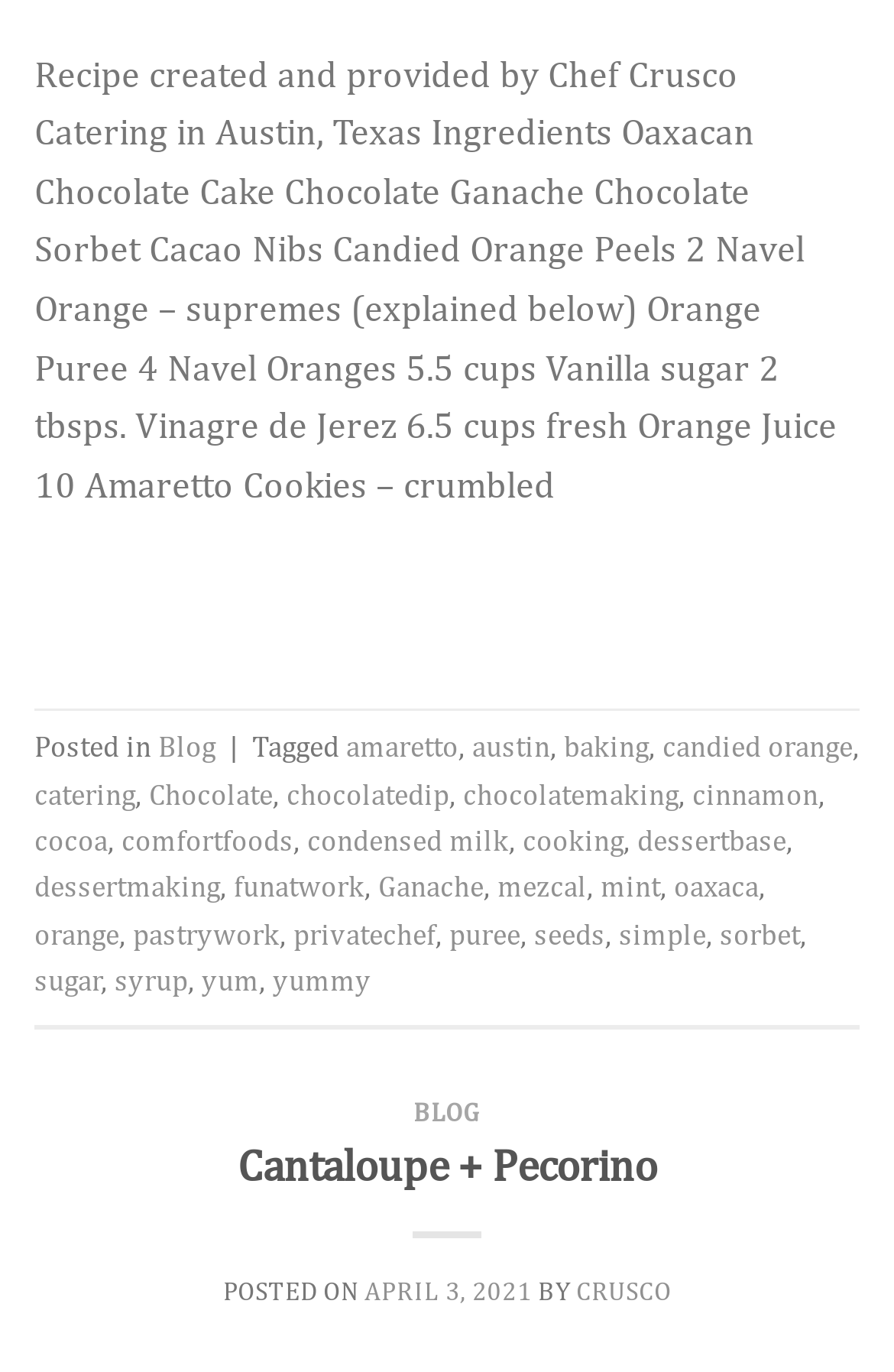Identify the bounding box coordinates of the section that should be clicked to achieve the task described: "Check the date of the post".

[0.407, 0.929, 0.595, 0.951]